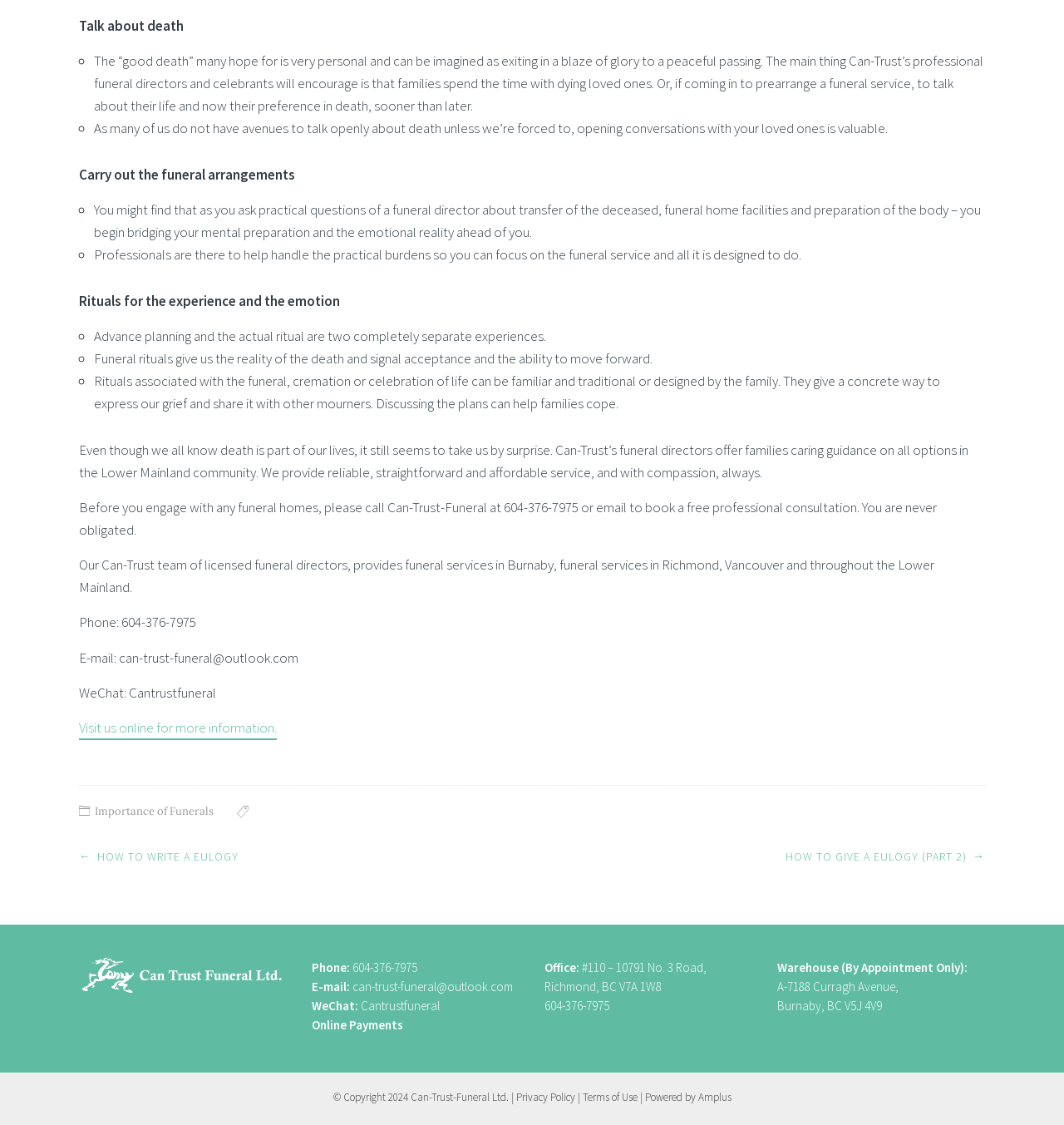What is the address of the office?
Look at the screenshot and respond with one word or a short phrase.

#110 – 10791 No. 3 Road, Richmond, BC V7A 1W8